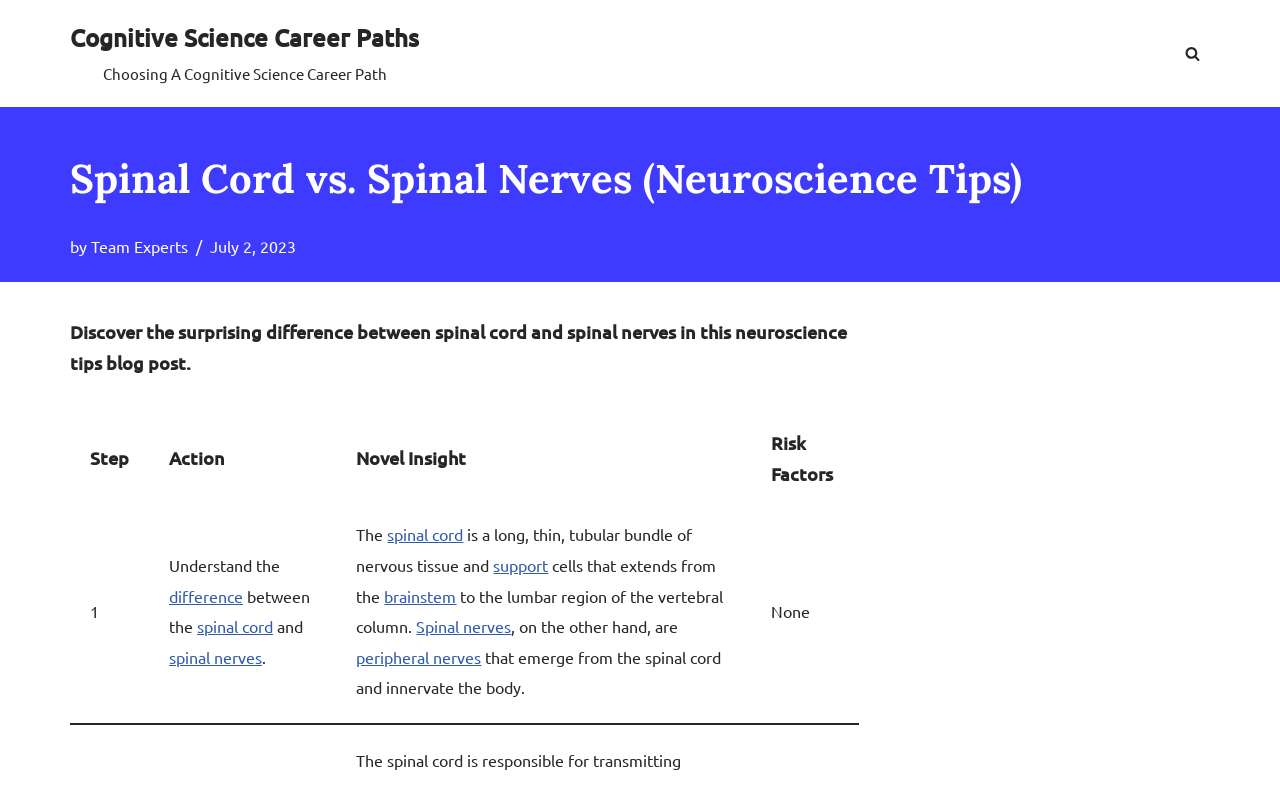Can you identify and provide the main heading of the webpage?

Spinal Cord vs. Spinal Nerves (Neuroscience Tips)